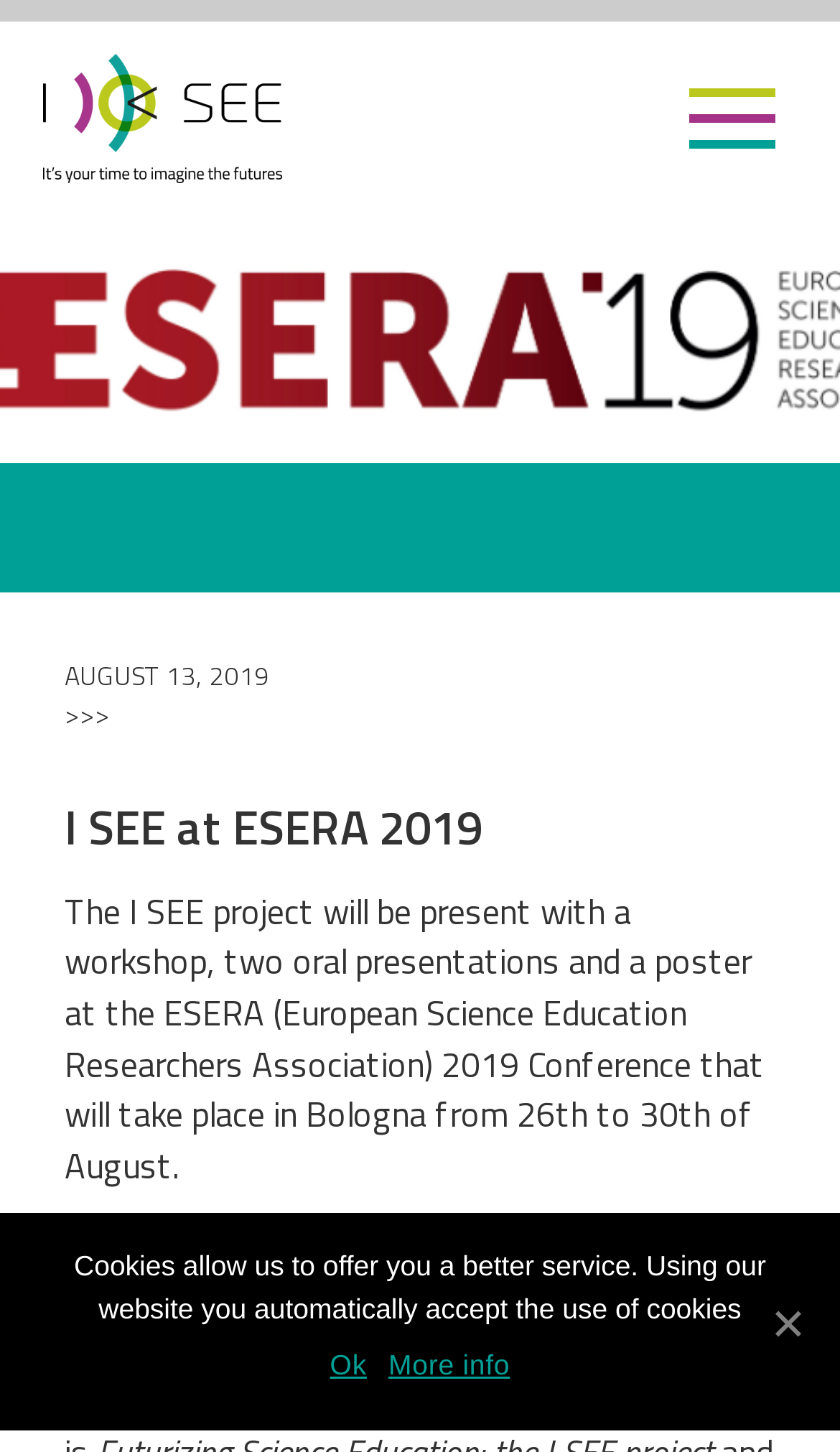Provide a brief response to the question below using a single word or phrase: 
What is the location of the ESERA 2019 Conference?

Bologna